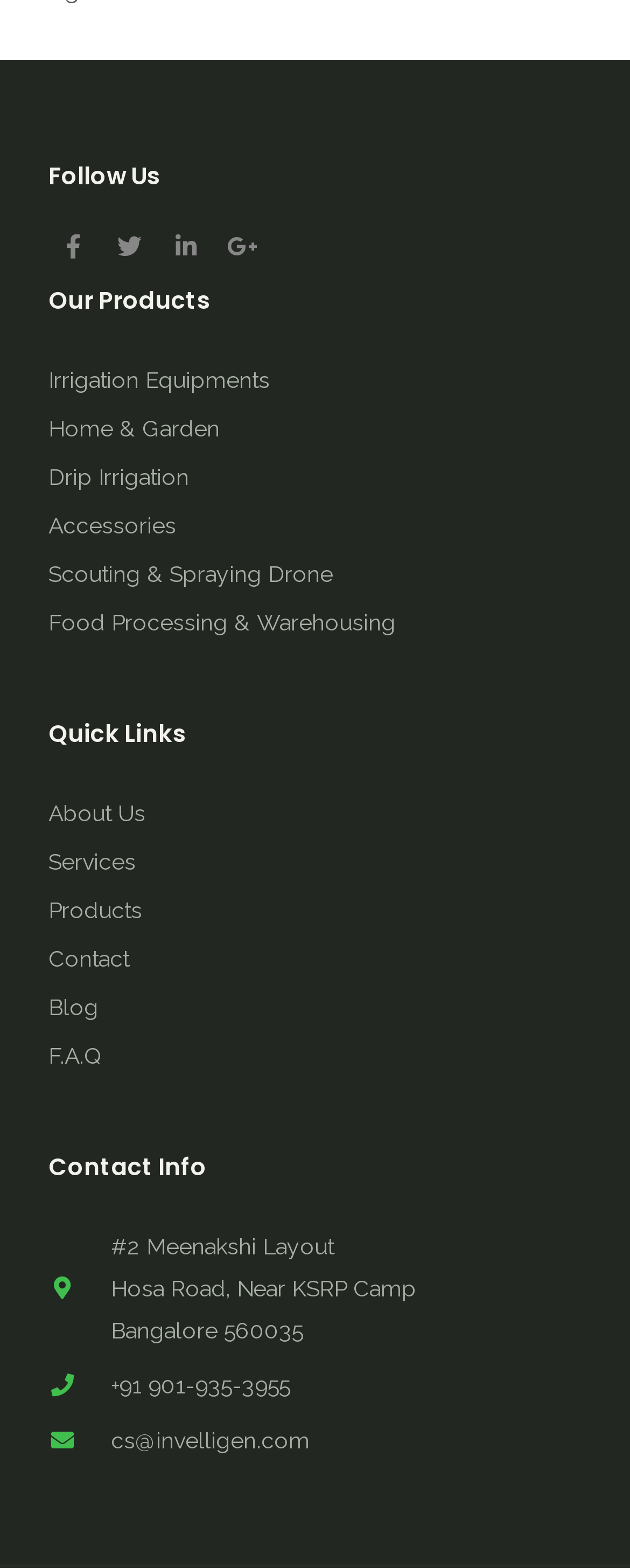How many social media links are there?
Using the information from the image, give a concise answer in one word or a short phrase.

4